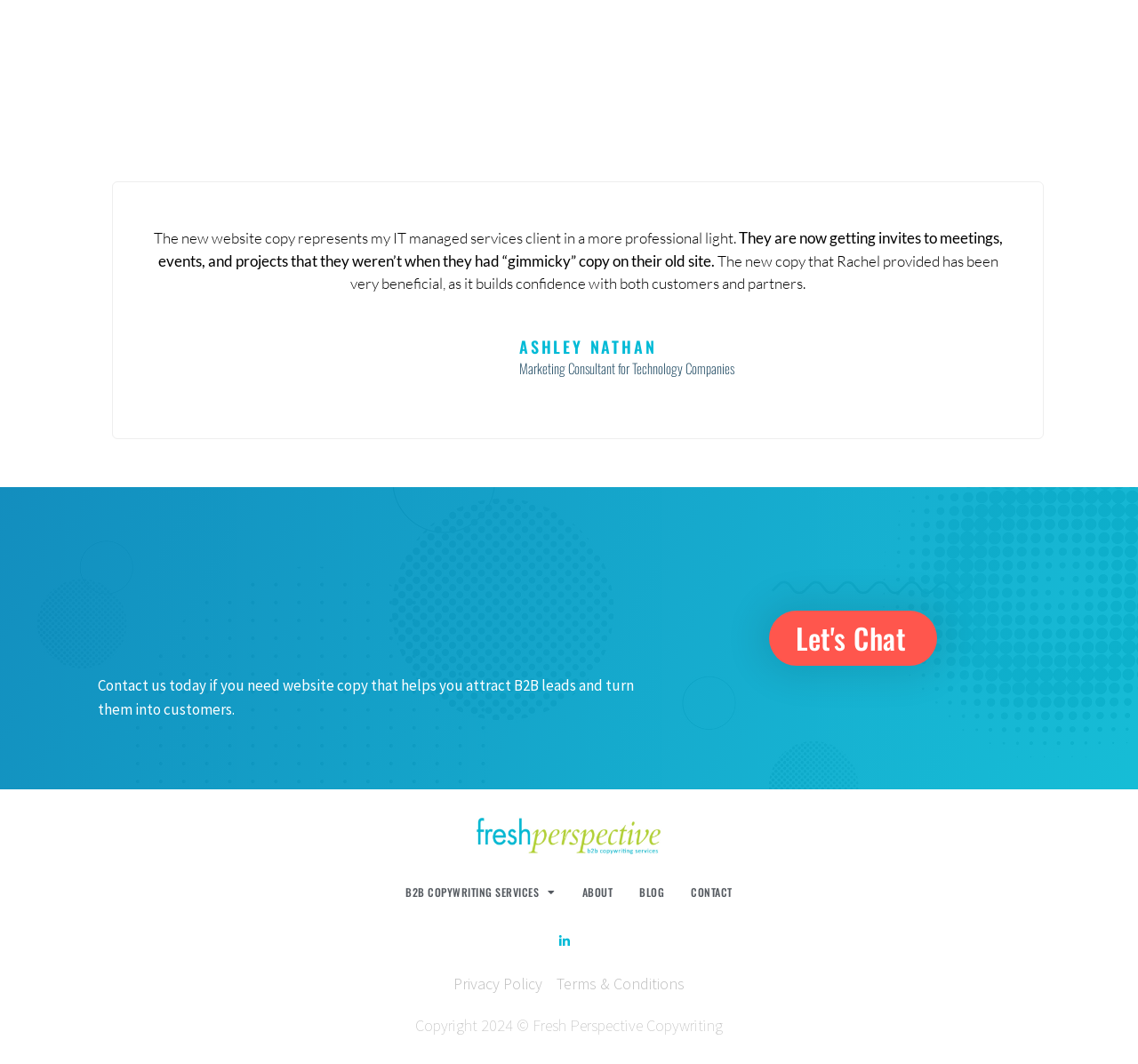What is the name of the company?
Using the details shown in the screenshot, provide a comprehensive answer to the question.

Based on the StaticText element with the text 'Copyright 2024 © Fresh Perspective Copywriting', it can be inferred that the name of the company is Fresh Perspective Copywriting.